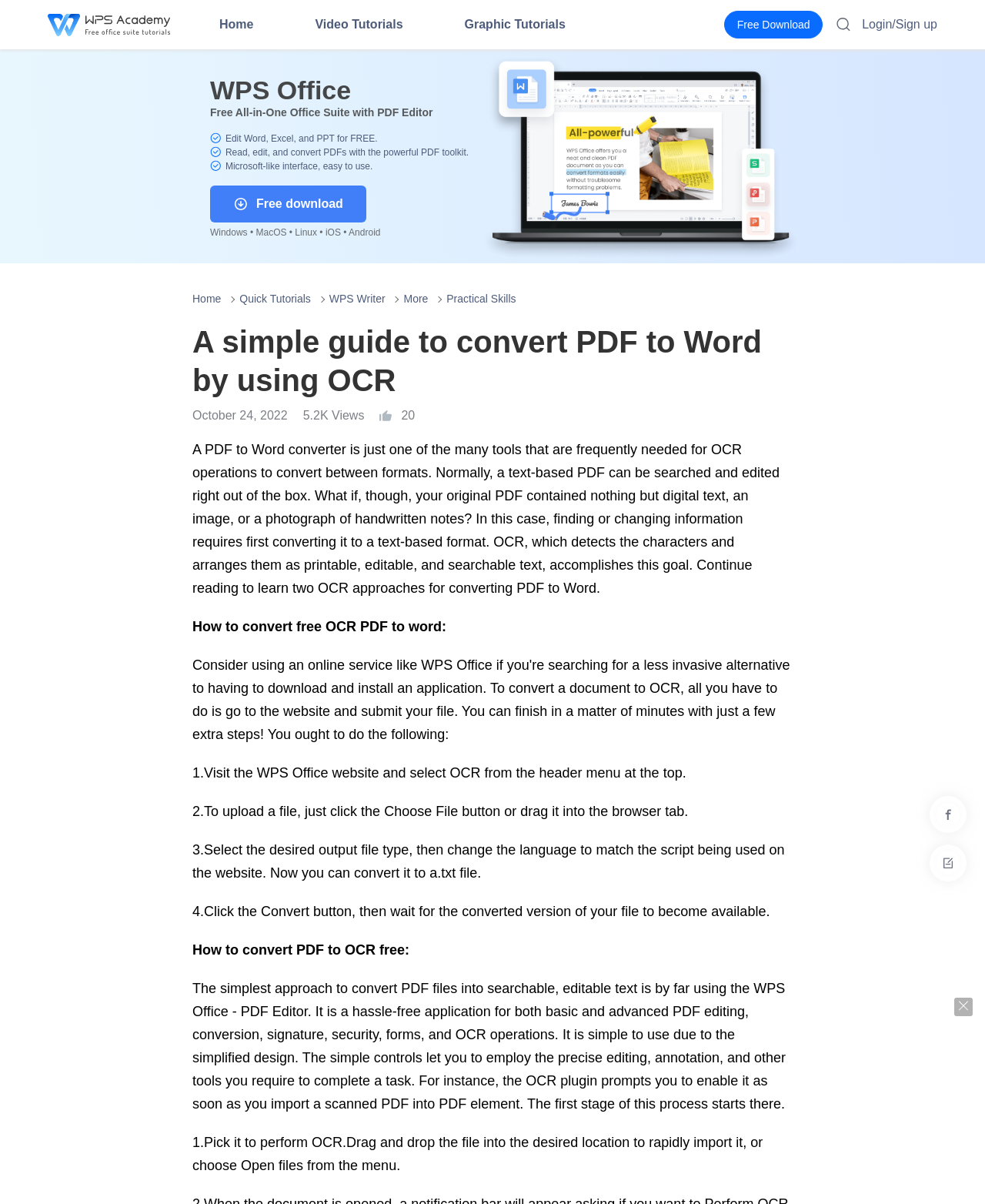Could you specify the bounding box coordinates for the clickable section to complete the following instruction: "Click WPS Academy"?

[0.048, 0.011, 0.173, 0.03]